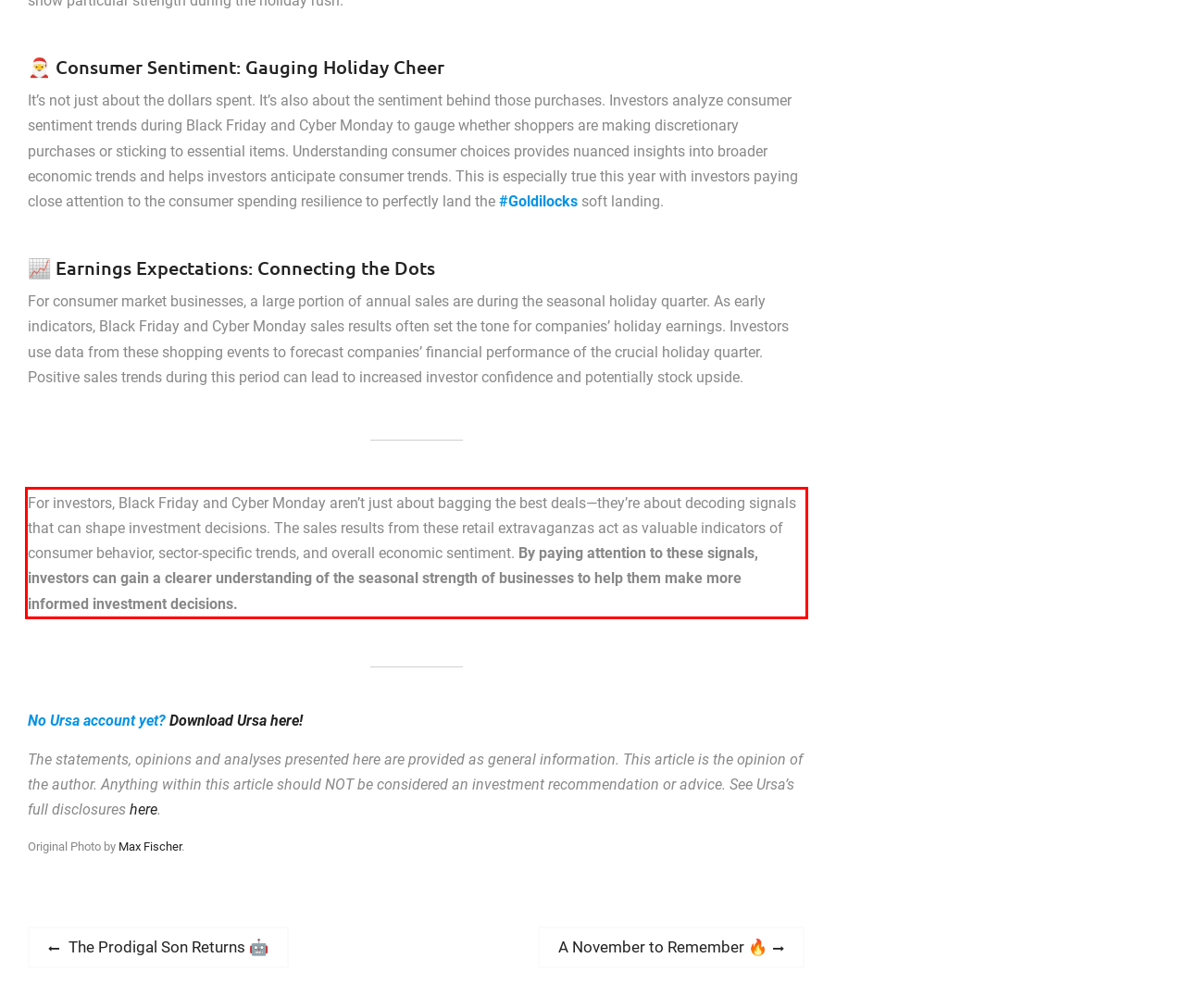Given a screenshot of a webpage with a red bounding box, please identify and retrieve the text inside the red rectangle.

For investors, Black Friday and Cyber Monday aren’t just about bagging the best deals—they’re about decoding signals that can shape investment decisions. The sales results from these retail extravaganzas act as valuable indicators of consumer behavior, sector-specific trends, and overall economic sentiment. By paying attention to these signals, investors can gain a clearer understanding of the seasonal strength of businesses to help them make more informed investment decisions.